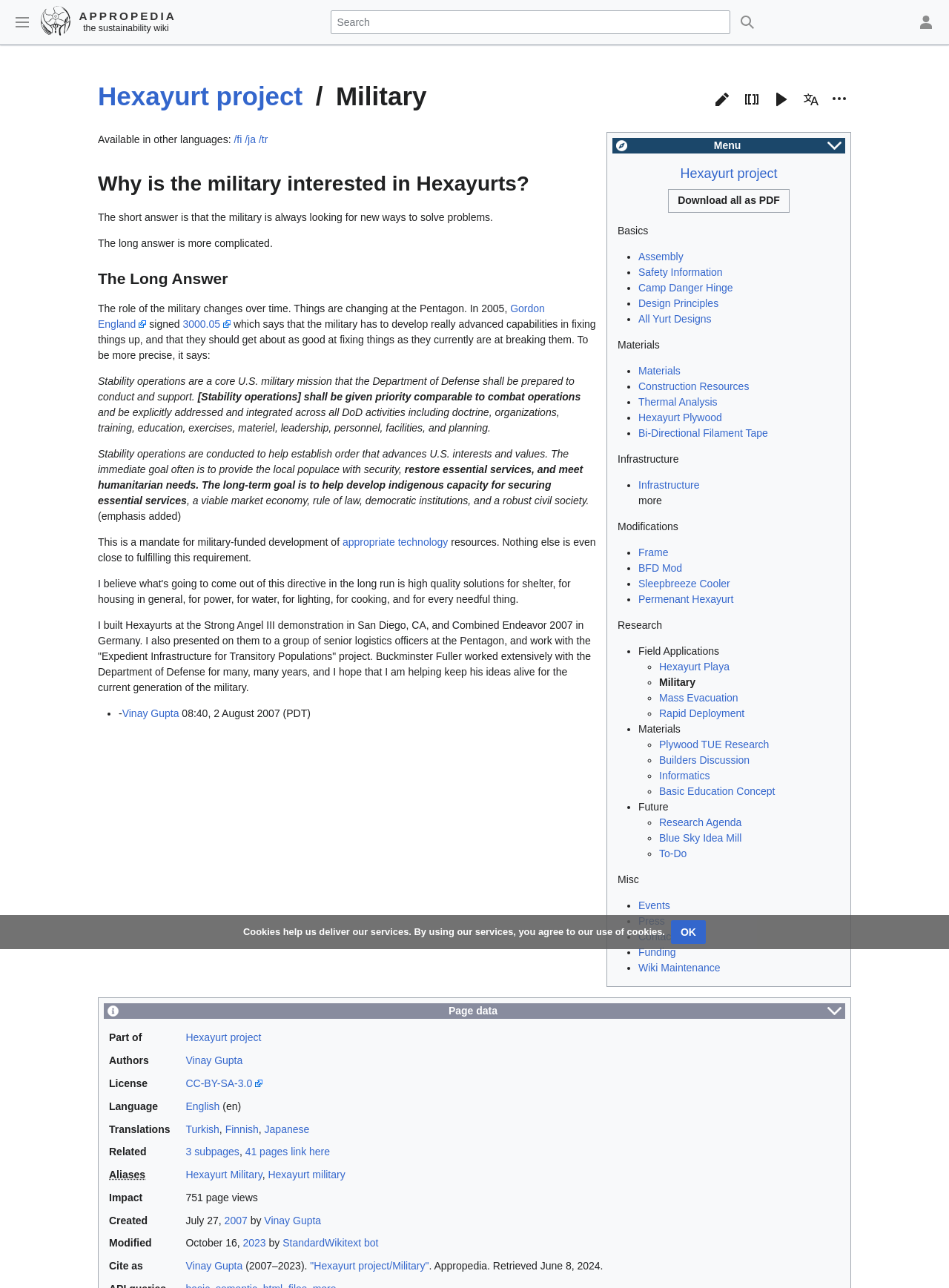Reply to the question with a single word or phrase:
What is the topic of the 'Research' section?

Field Applications